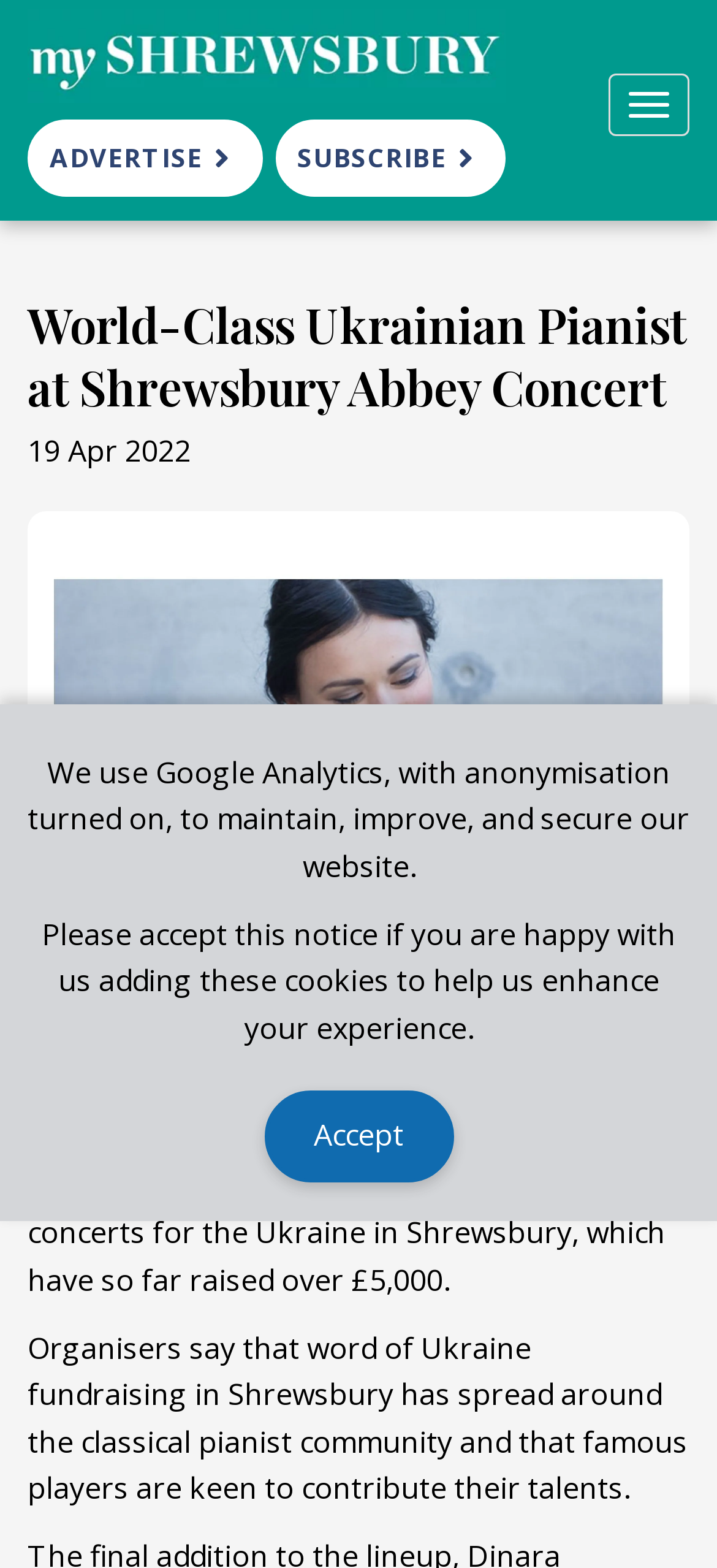Please give a concise answer to this question using a single word or phrase: 
What is the name of the pianist?

Dinara Klinton